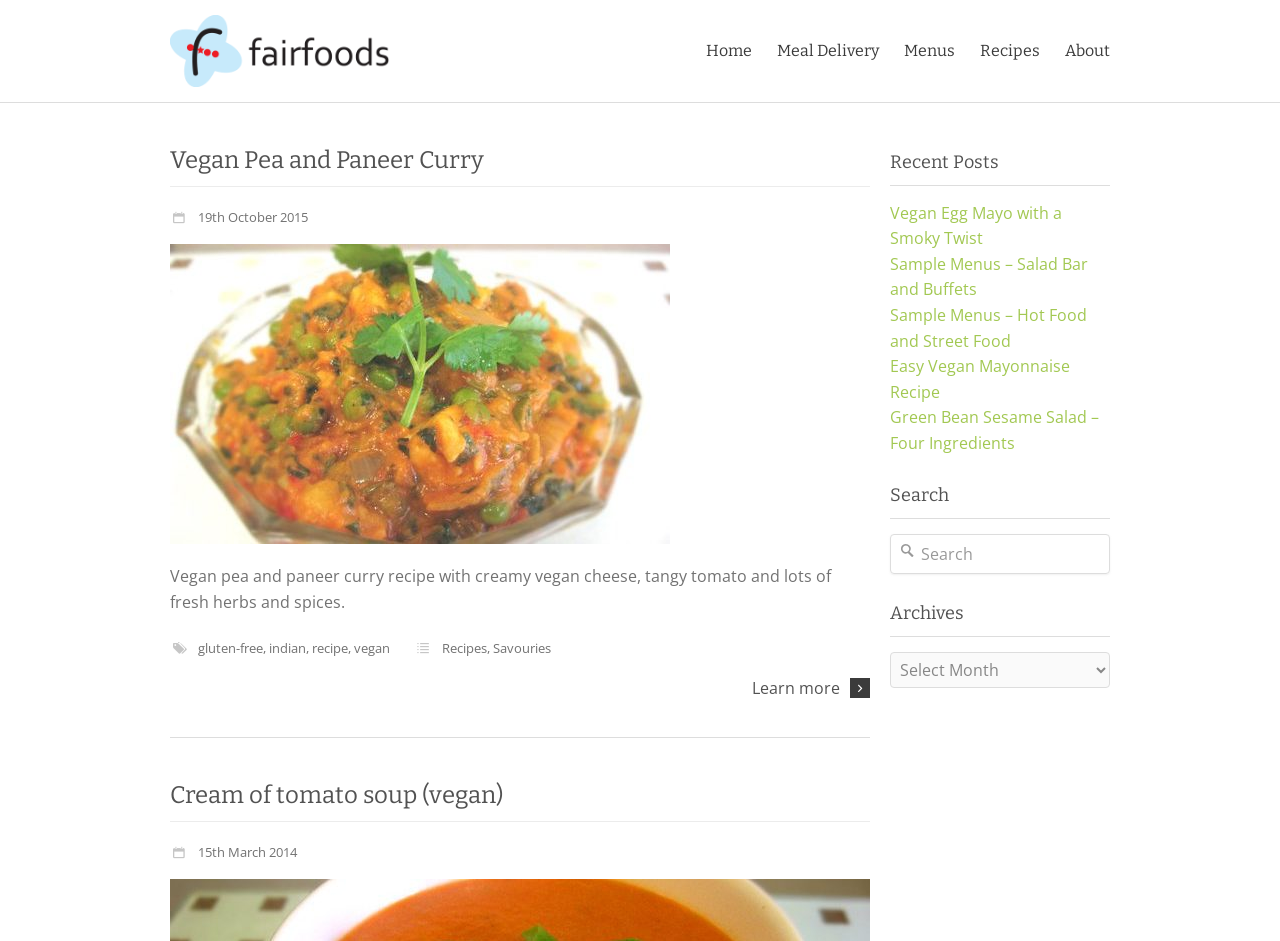Find the bounding box coordinates of the area that needs to be clicked in order to achieve the following instruction: "Click on Home". The coordinates should be specified as four float numbers between 0 and 1, i.e., [left, top, right, bottom].

[0.552, 0.0, 0.588, 0.107]